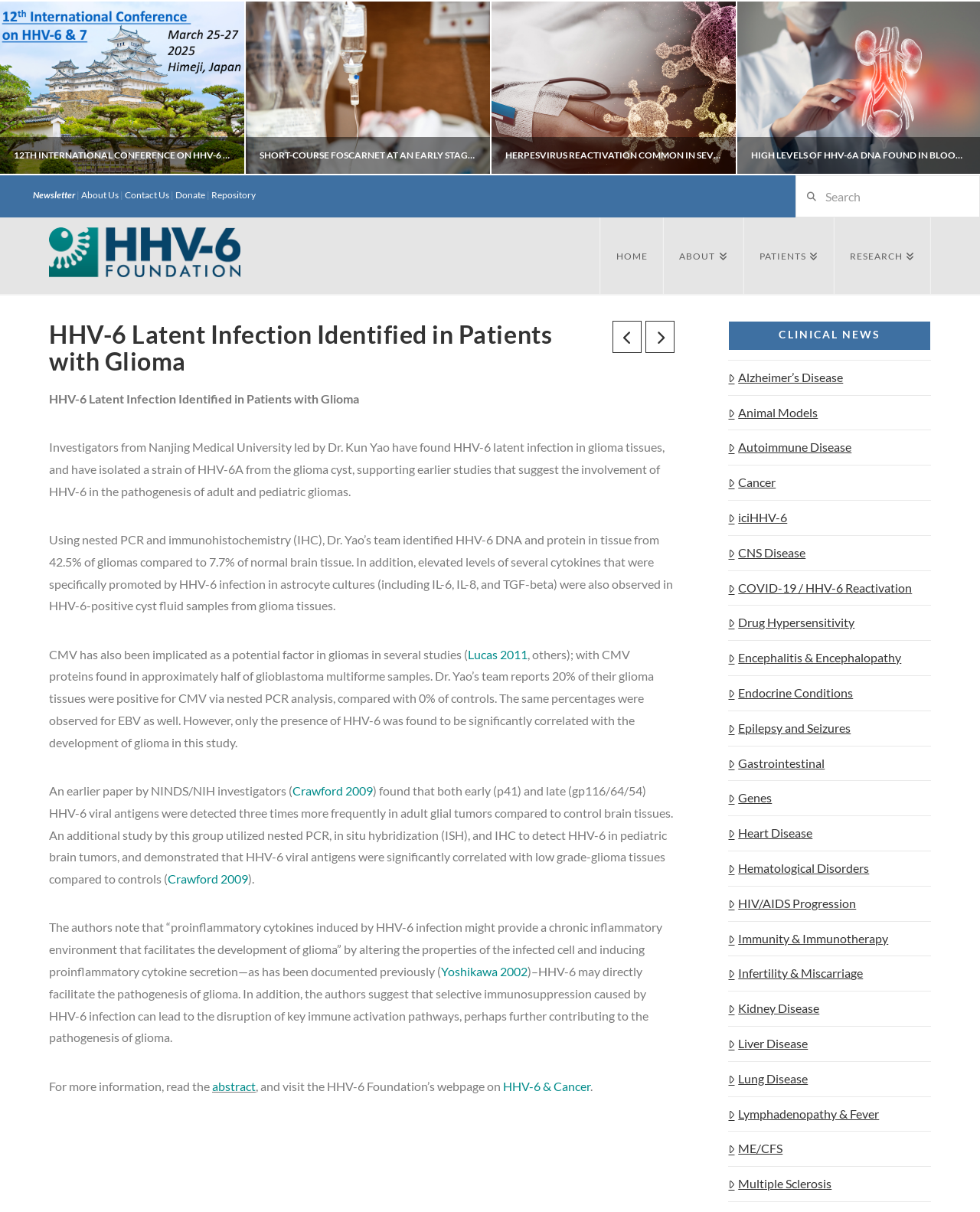Please identify the bounding box coordinates of the clickable element to fulfill the following instruction: "Click the 'HOME' link". The coordinates should be four float numbers between 0 and 1, i.e., [left, top, right, bottom].

[0.613, 0.18, 0.677, 0.243]